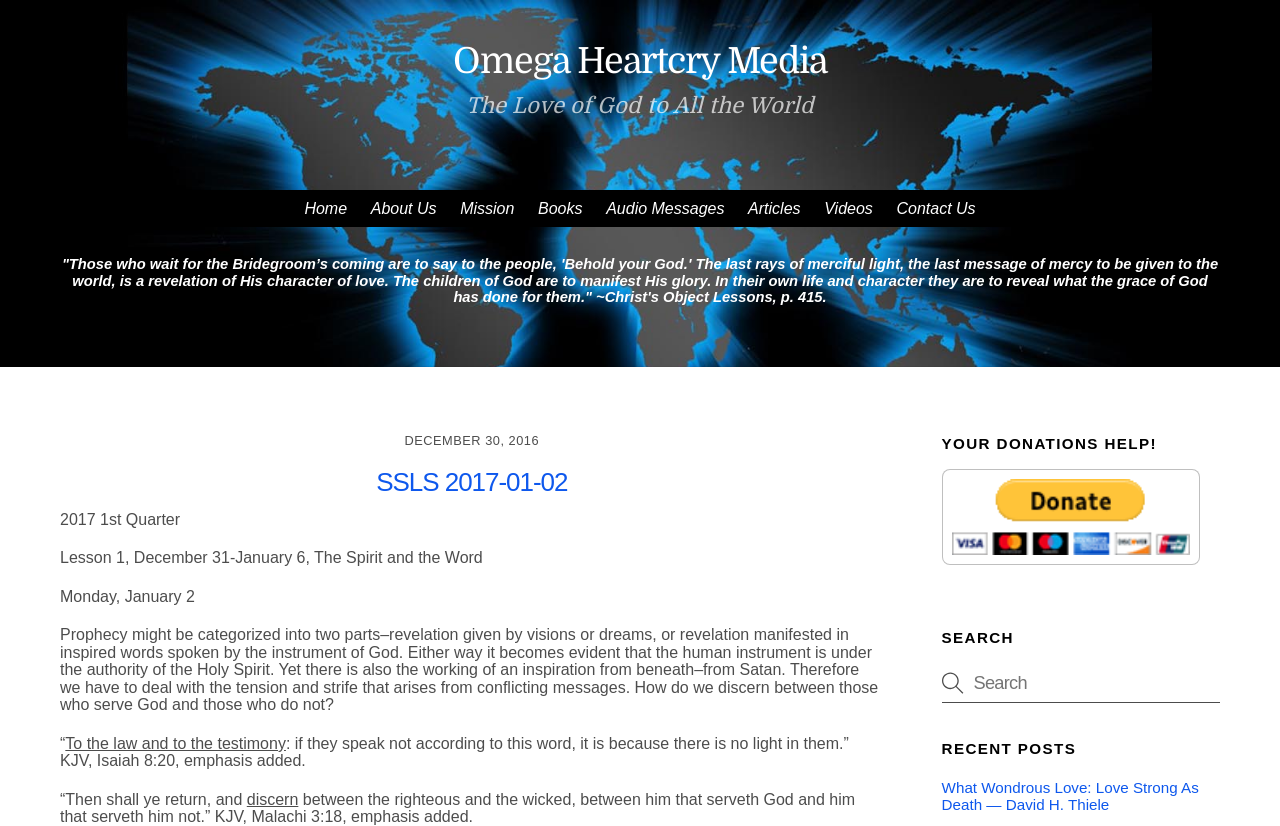Please determine the bounding box coordinates of the area that needs to be clicked to complete this task: 'Donate using PayPal'. The coordinates must be four float numbers between 0 and 1, formatted as [left, top, right, bottom].

[0.736, 0.568, 0.938, 0.684]